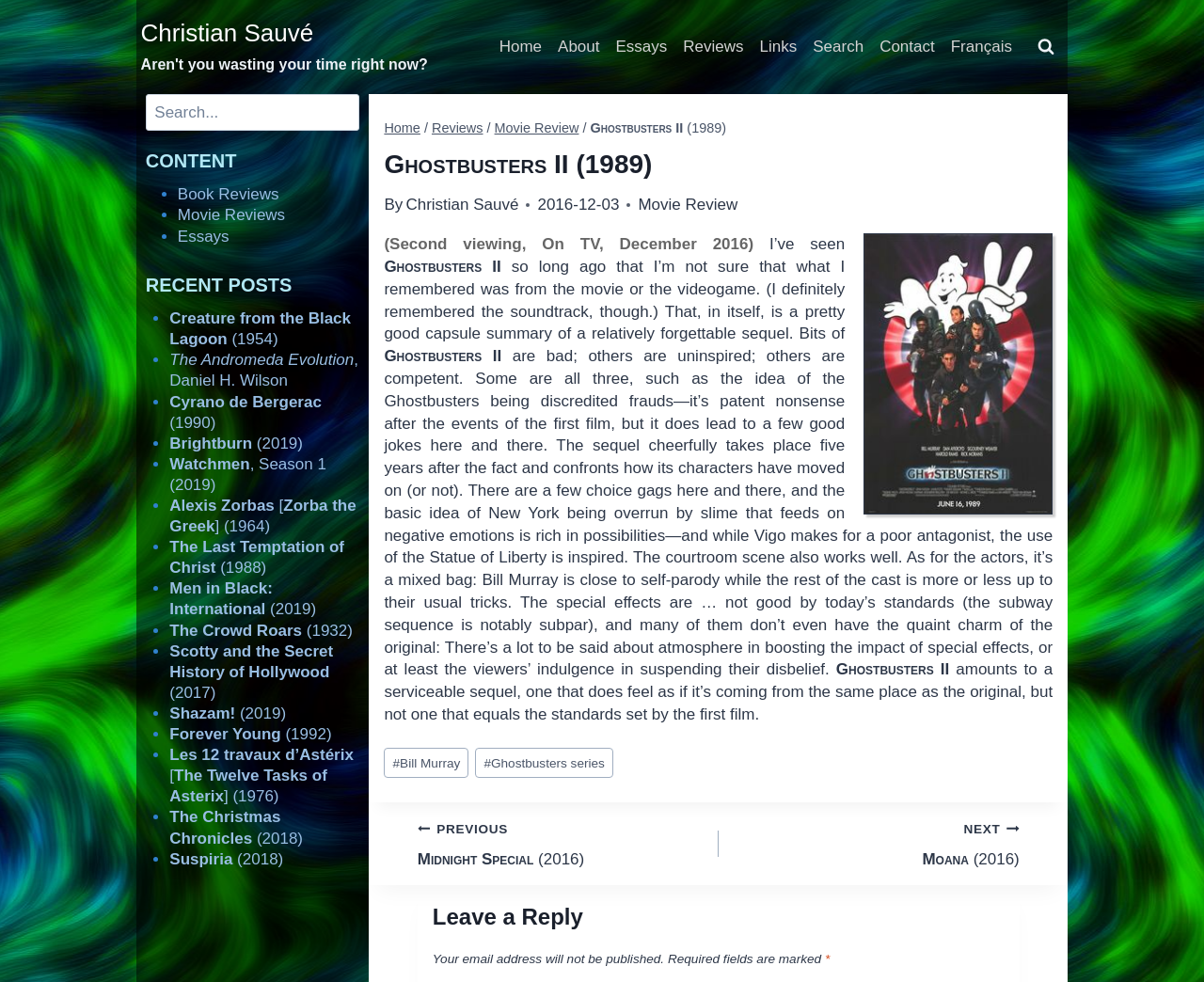Could you find the bounding box coordinates of the clickable area to complete this instruction: "View the previous post"?

[0.347, 0.833, 0.597, 0.886]